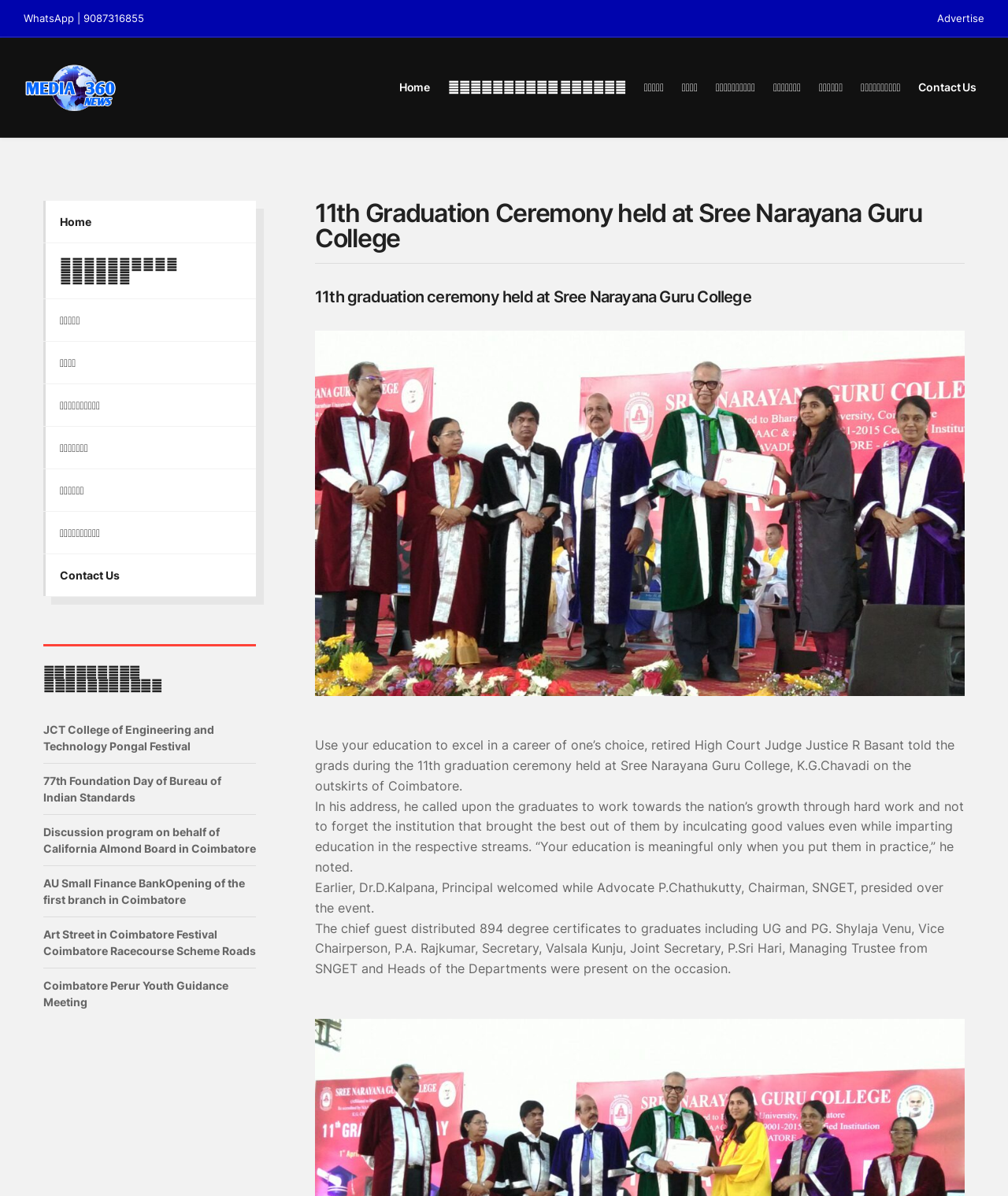What is the name of the organization that Justice R Basant addressed?
Look at the image and provide a short answer using one word or a phrase.

The graduates